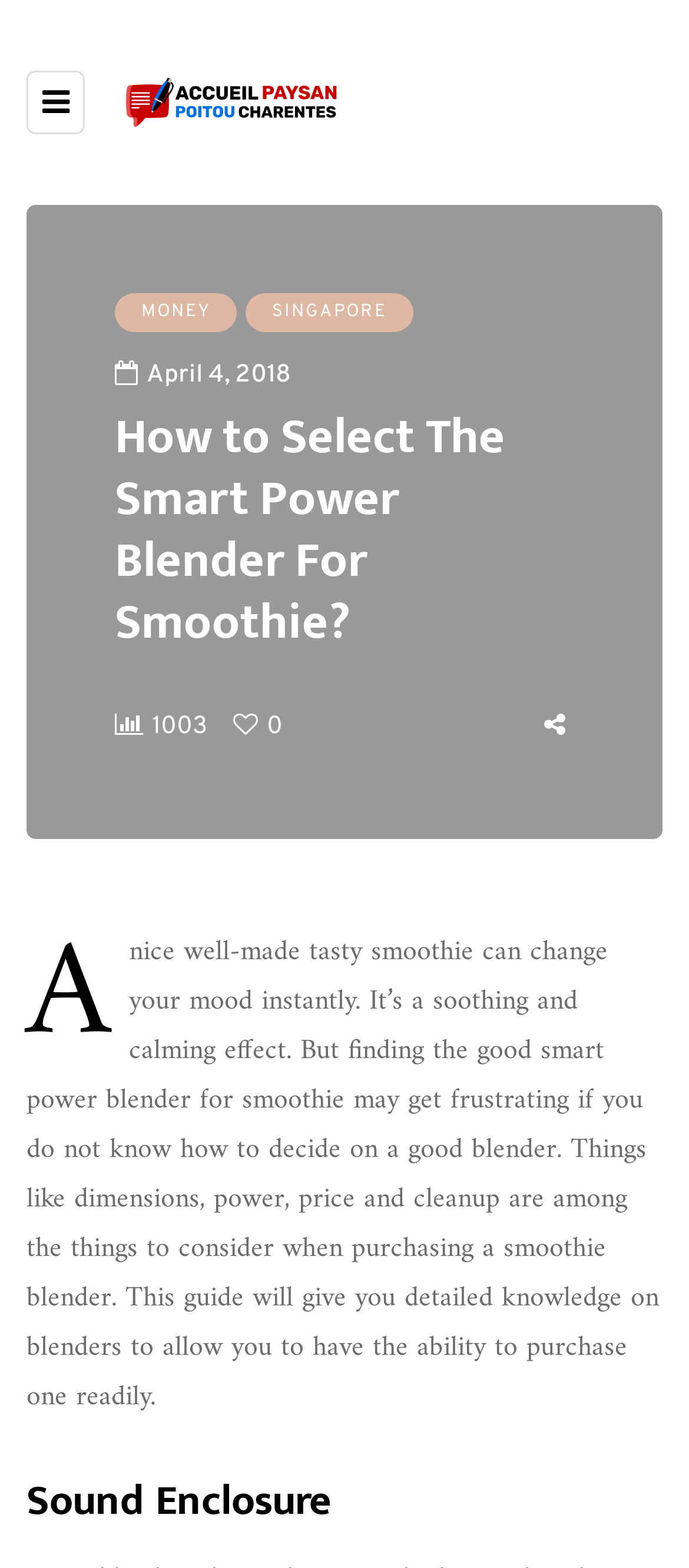Determine the heading of the webpage and extract its text content.

How to Select The Smart Power Blender For Smoothie?